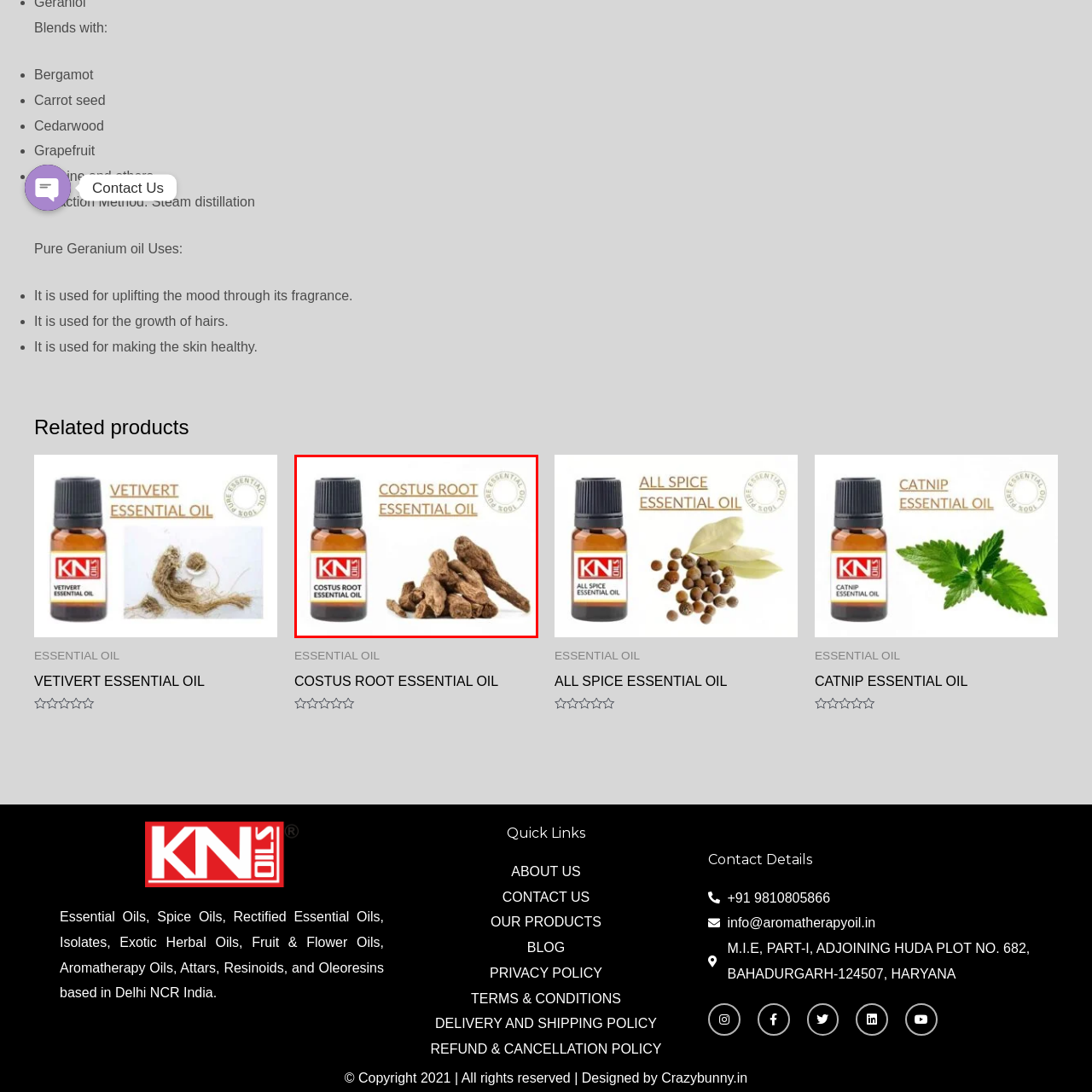Inspect the image outlined by the red box and answer the question using a single word or phrase:
What is the natural source of the product?

Costus root